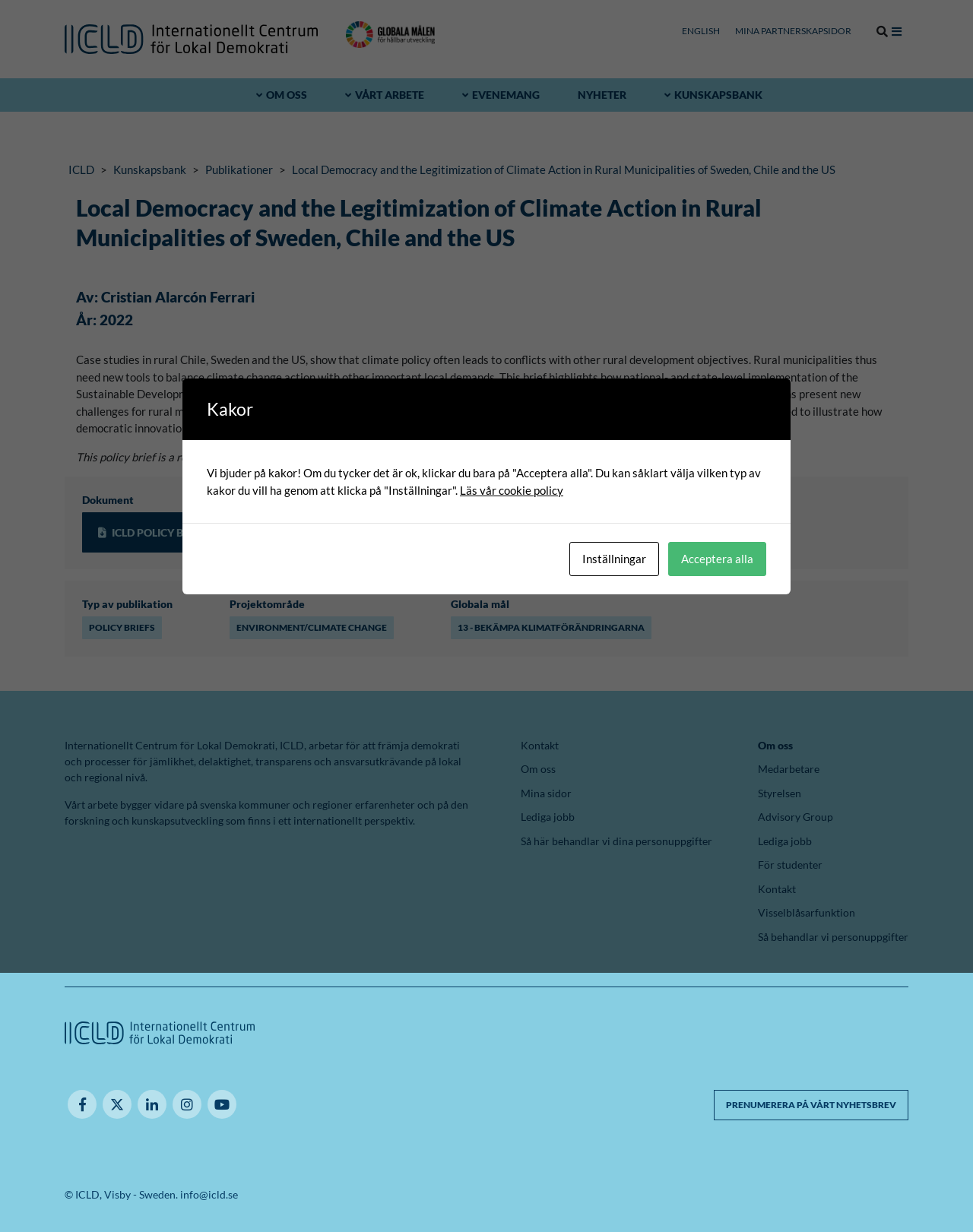Find and specify the bounding box coordinates that correspond to the clickable region for the instruction: "Click the ICLD logo".

[0.066, 0.02, 0.327, 0.044]